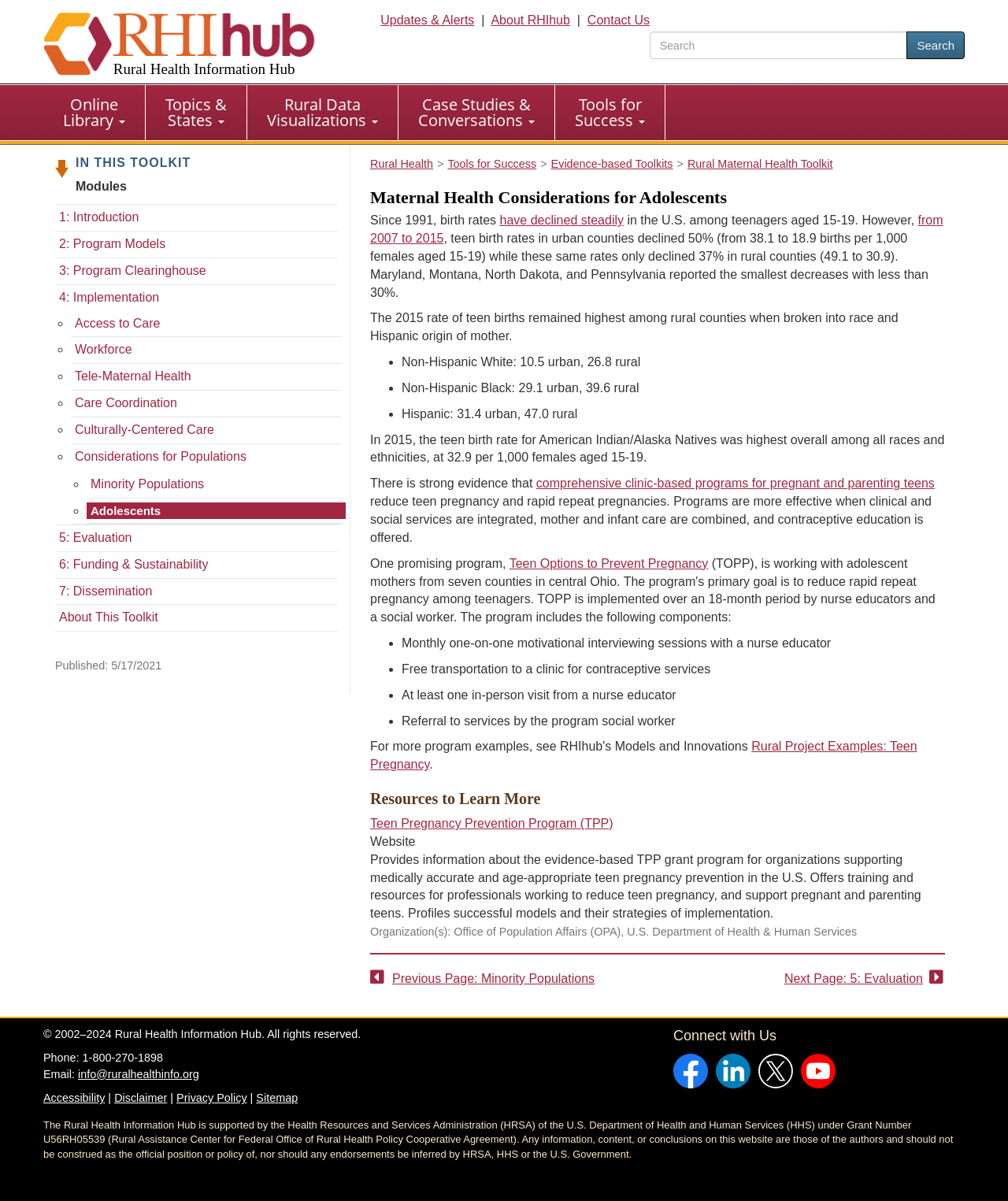Please identify the bounding box coordinates of the element's region that needs to be clicked to fulfill the following instruction: "Visit the Online Library". The bounding box coordinates should consist of four float numbers between 0 and 1, i.e., [left, top, right, bottom].

[0.043, 0.071, 0.145, 0.117]